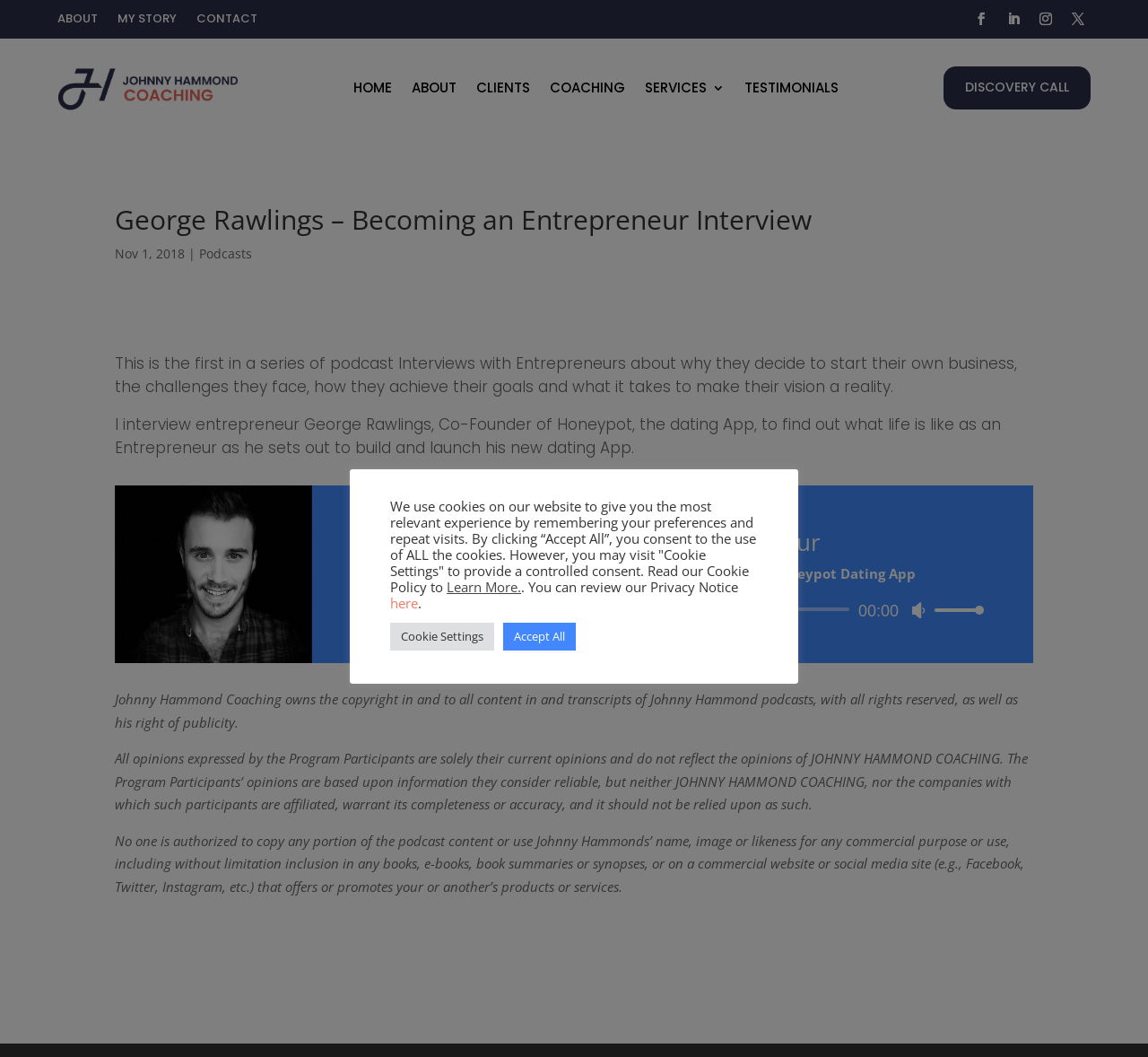What is the purpose of the button with the label 'Play'?
Answer the question with just one word or phrase using the image.

To play the audio